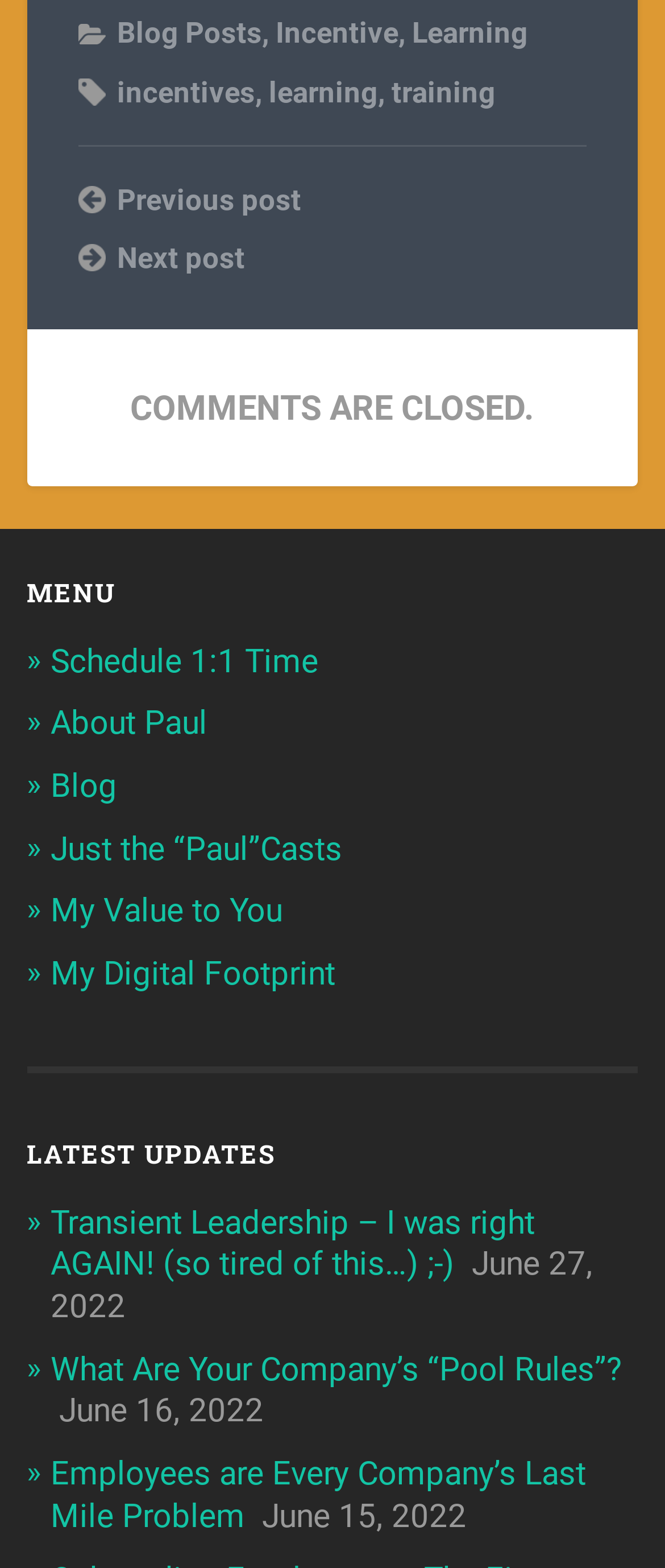Respond to the question below with a single word or phrase: How many links are in the menu?

7